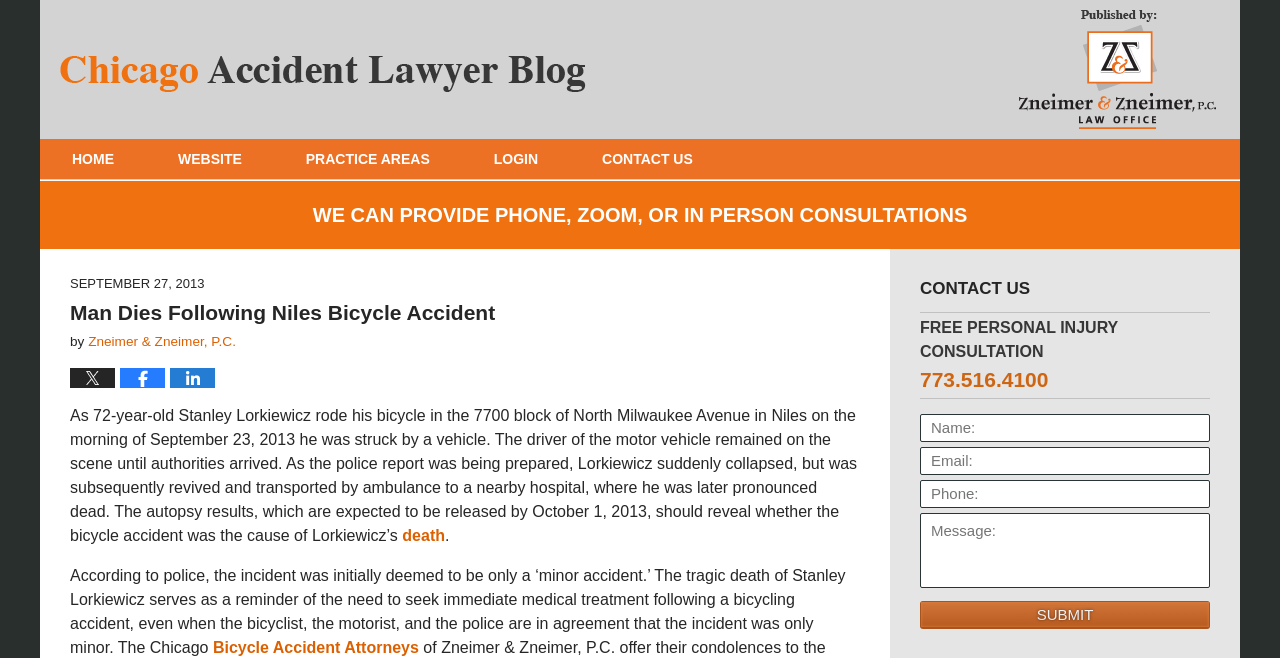What is the date of the bicycle accident?
Using the picture, provide a one-word or short phrase answer.

September 23, 2013